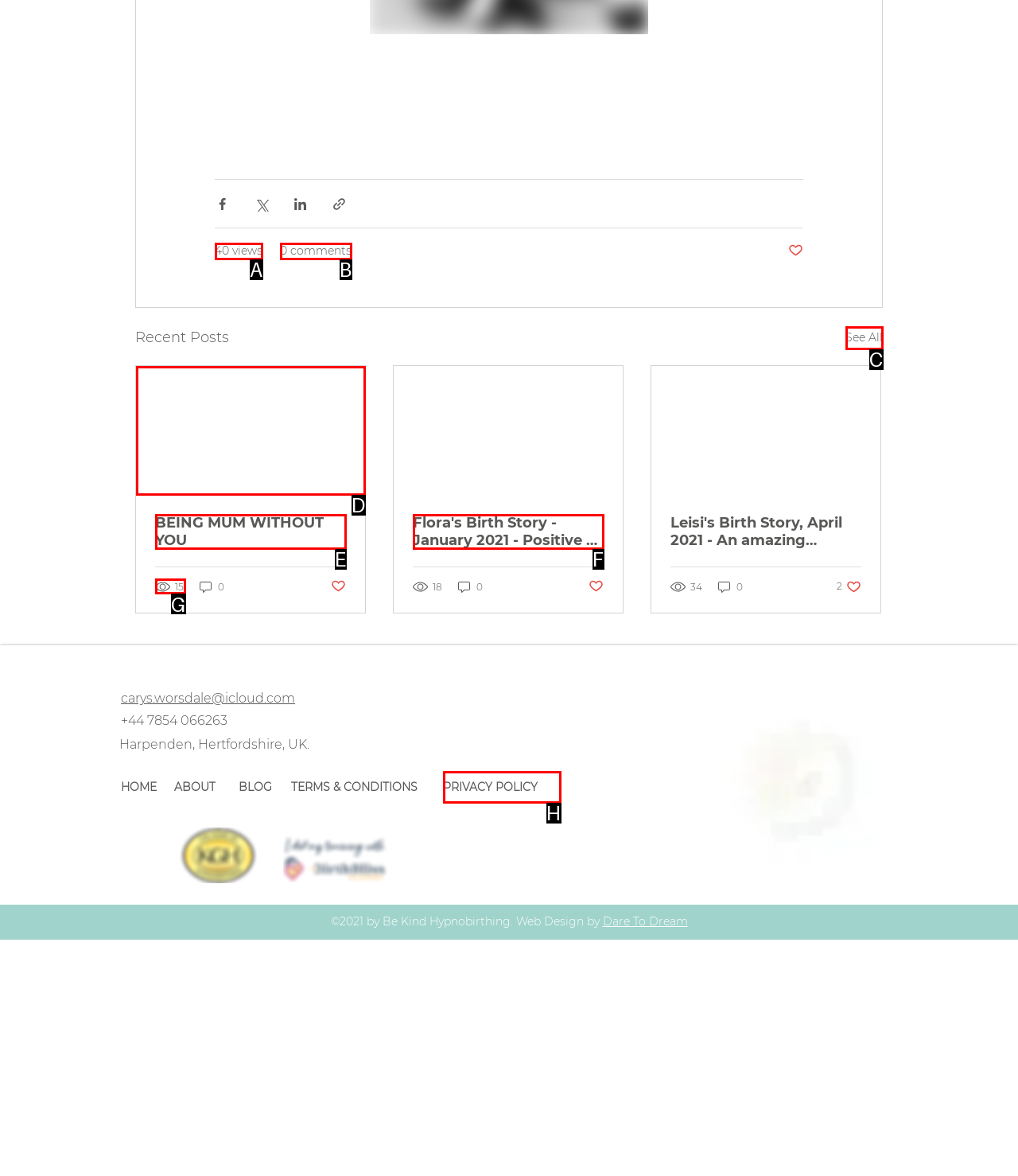Tell me which option best matches the description: BEING MUM WITHOUT YOU
Answer with the option's letter from the given choices directly.

E